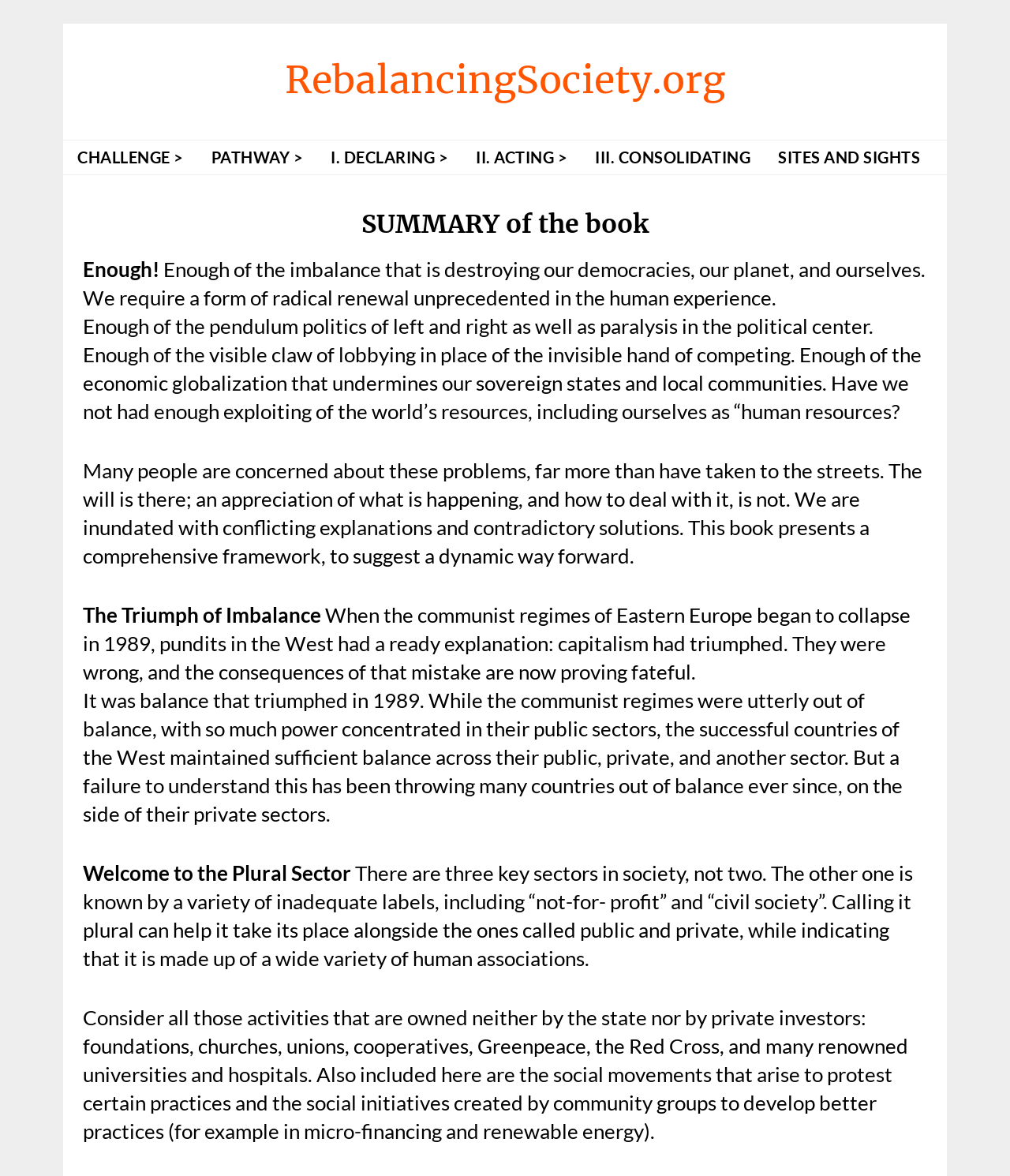What is the main theme of this webpage?
Provide a comprehensive and detailed answer to the question.

Based on the content of the webpage, it appears to be discussing the need for radical renewal and rebalancing in society, politics, and the economy. The text mentions the imbalance that is destroying democracies, the planet, and individuals, and presents a comprehensive framework for a dynamic way forward.